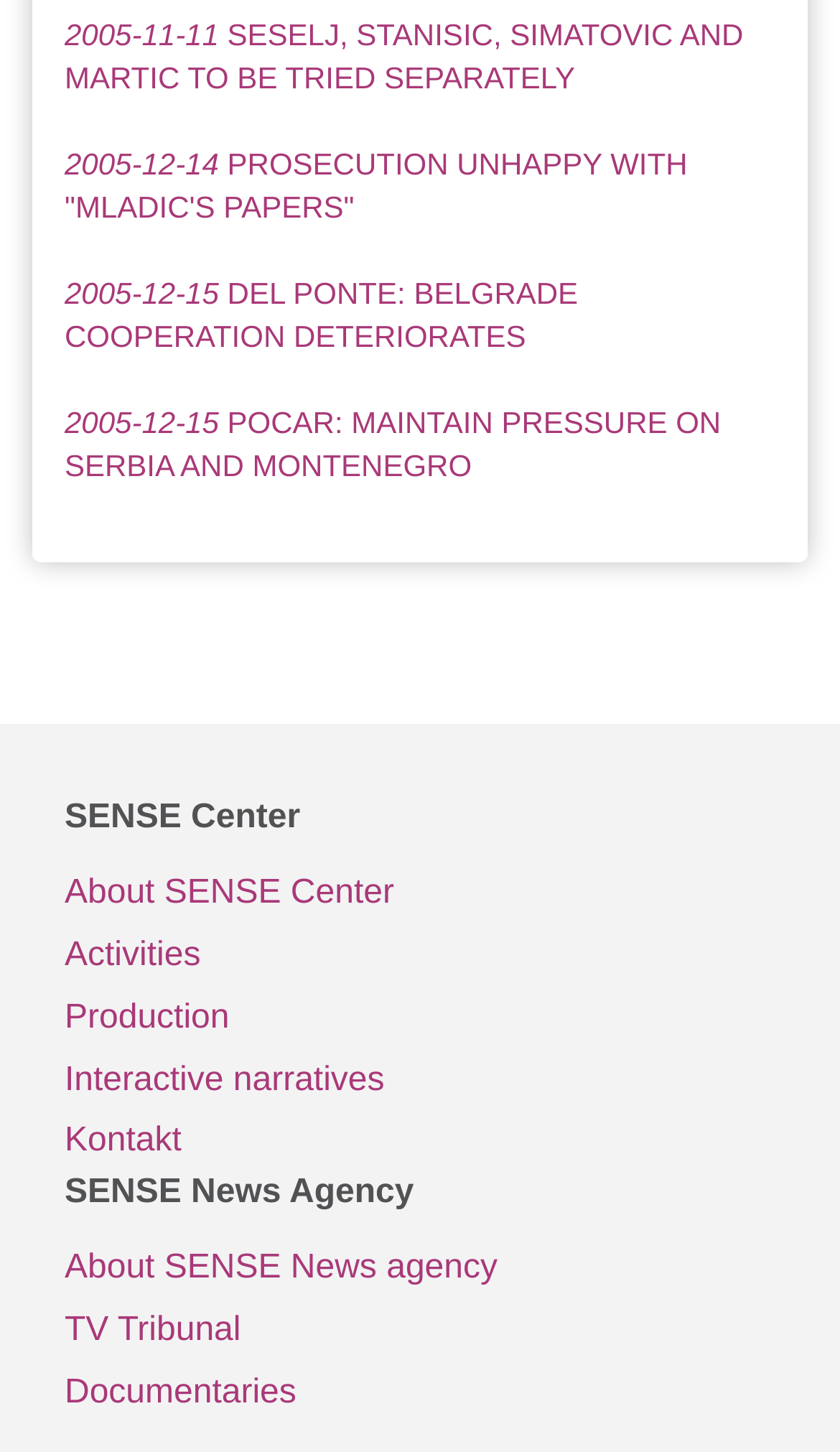Identify the bounding box coordinates for the element you need to click to achieve the following task: "explore SENSE News Agency". The coordinates must be four float values ranging from 0 to 1, formatted as [left, top, right, bottom].

[0.077, 0.854, 0.923, 0.896]